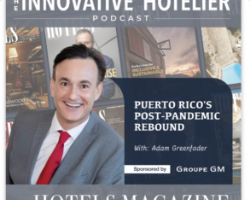Give an elaborate caption for the image.

The image features Adam Greenfader, a prominent figure discussing Puerto Rico's recovery following the COVID-19 pandemic. It is designed for a podcast episode titled "Puerto Rico's Post-Pandemic Rebound," highlighting Greenfader's insights and perspectives on the ongoing revitalization of the island's economy. The background includes elements related to the hotel and tourism industry, emphasizing the connection to the broader theme of recovery and innovation in hospitality. The image also notes sponsorship by Groupe GM, indicating support for initiatives aimed at bolstering the post-pandemic landscape in Puerto Rico.